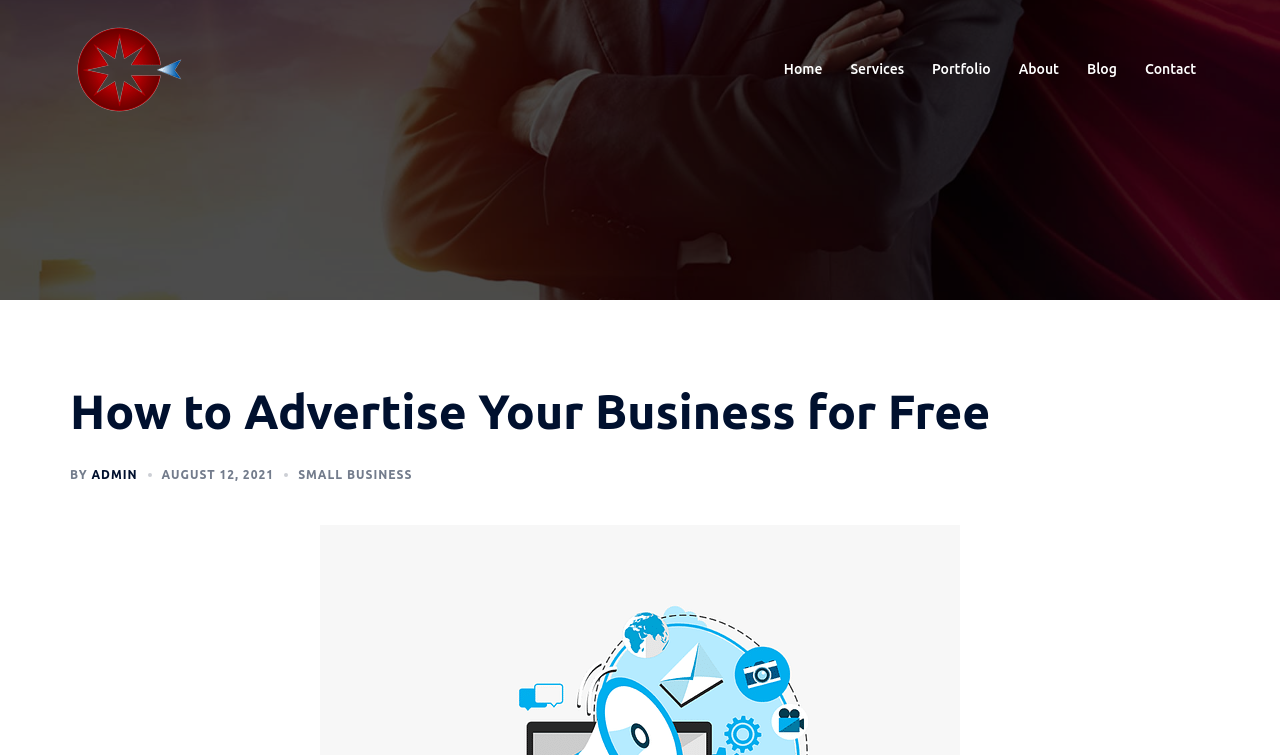What category does the article belong to?
Based on the image, please offer an in-depth response to the question.

The category of the article is mentioned below the main heading, where it says 'SMALL BUSINESS'.